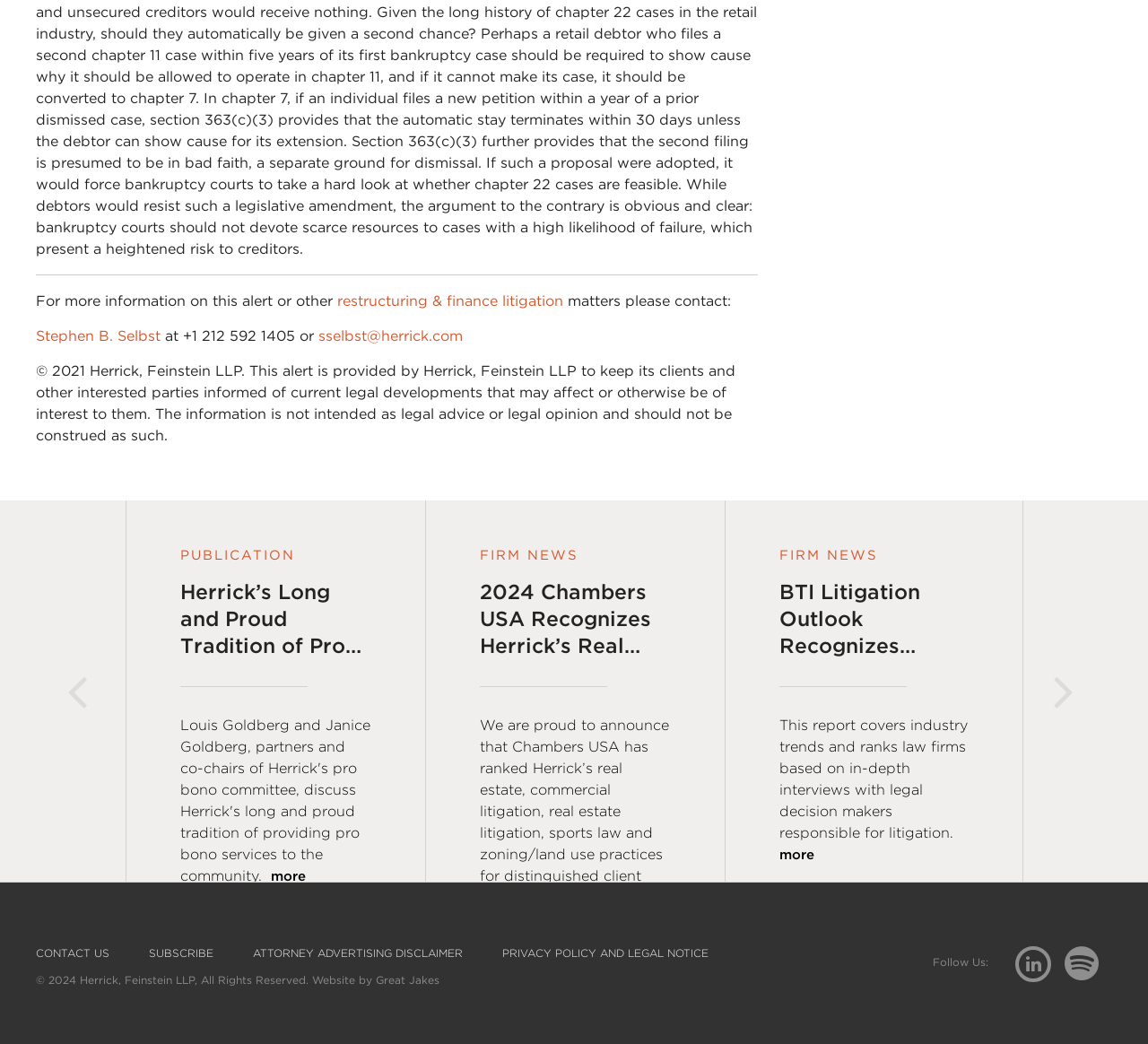Answer the question with a brief word or phrase:
What is the name of the company that designed the website?

Great Jakes